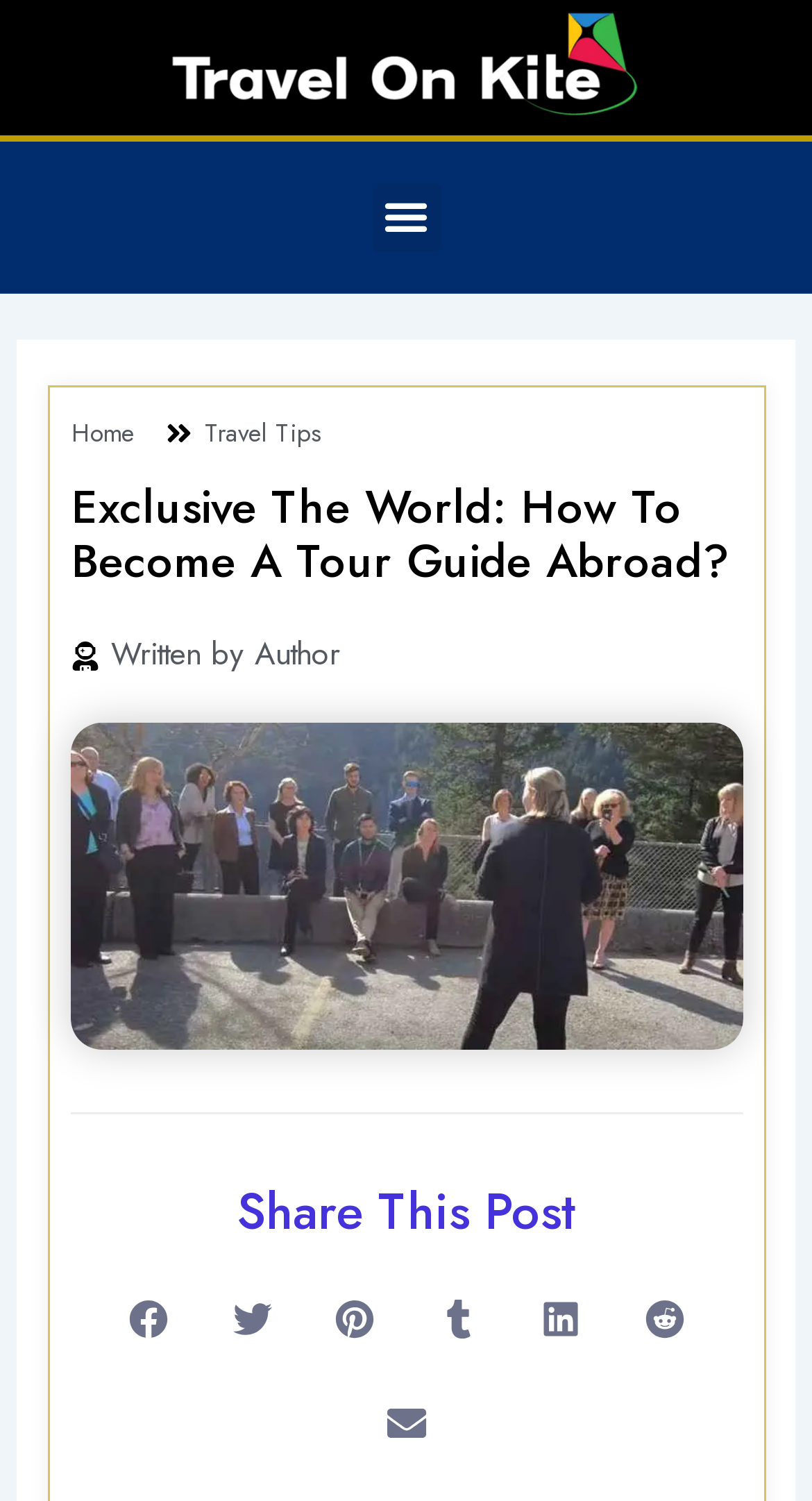What is the author of the article?
Can you provide an in-depth and detailed response to the question?

The author of the article is mentioned in the link 'Written by Author' which is located below the heading of the article.